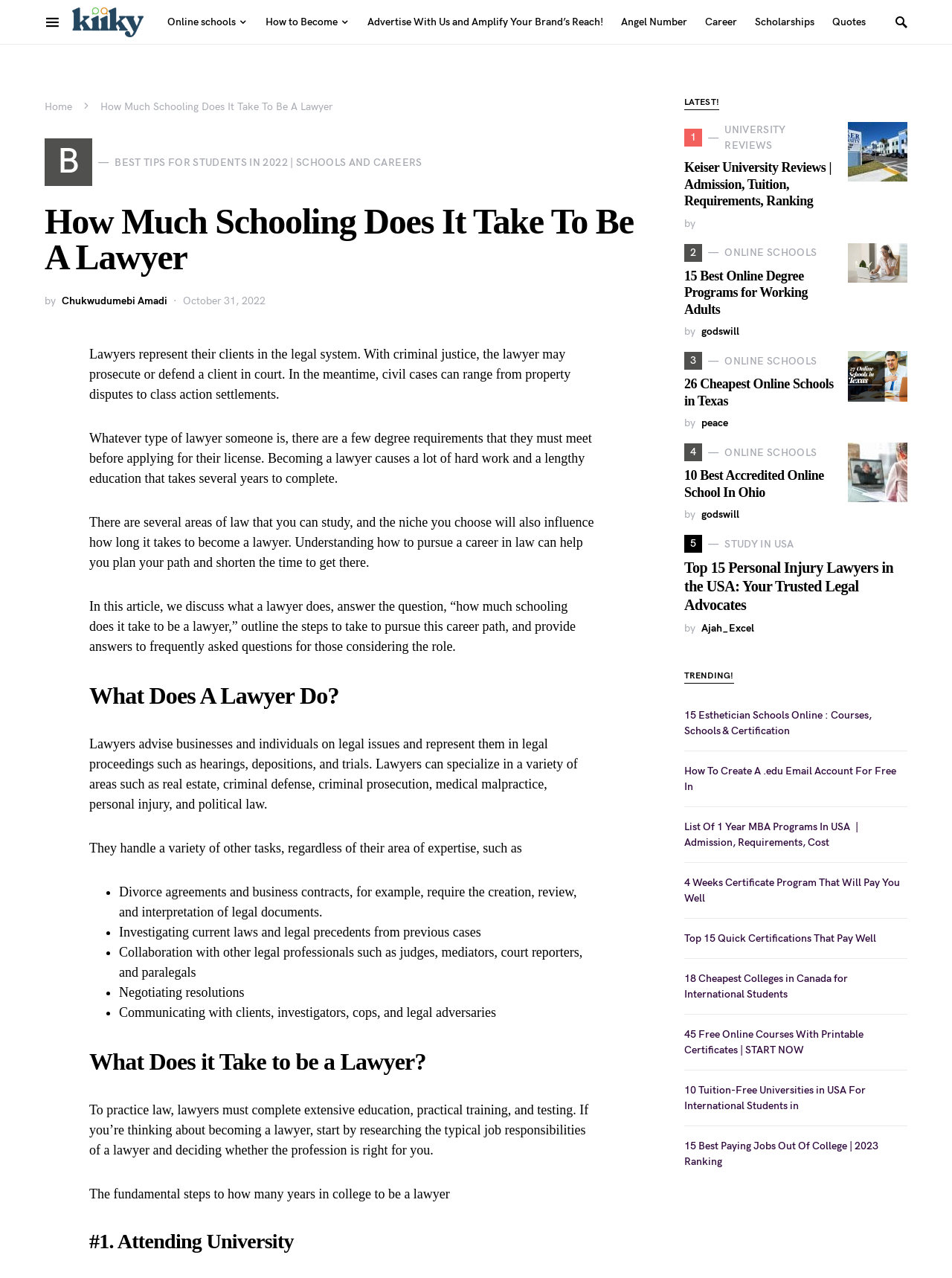What is the position of the 'LATEST!' heading on the webpage?
Answer the question with a single word or phrase by looking at the picture.

Below the main content